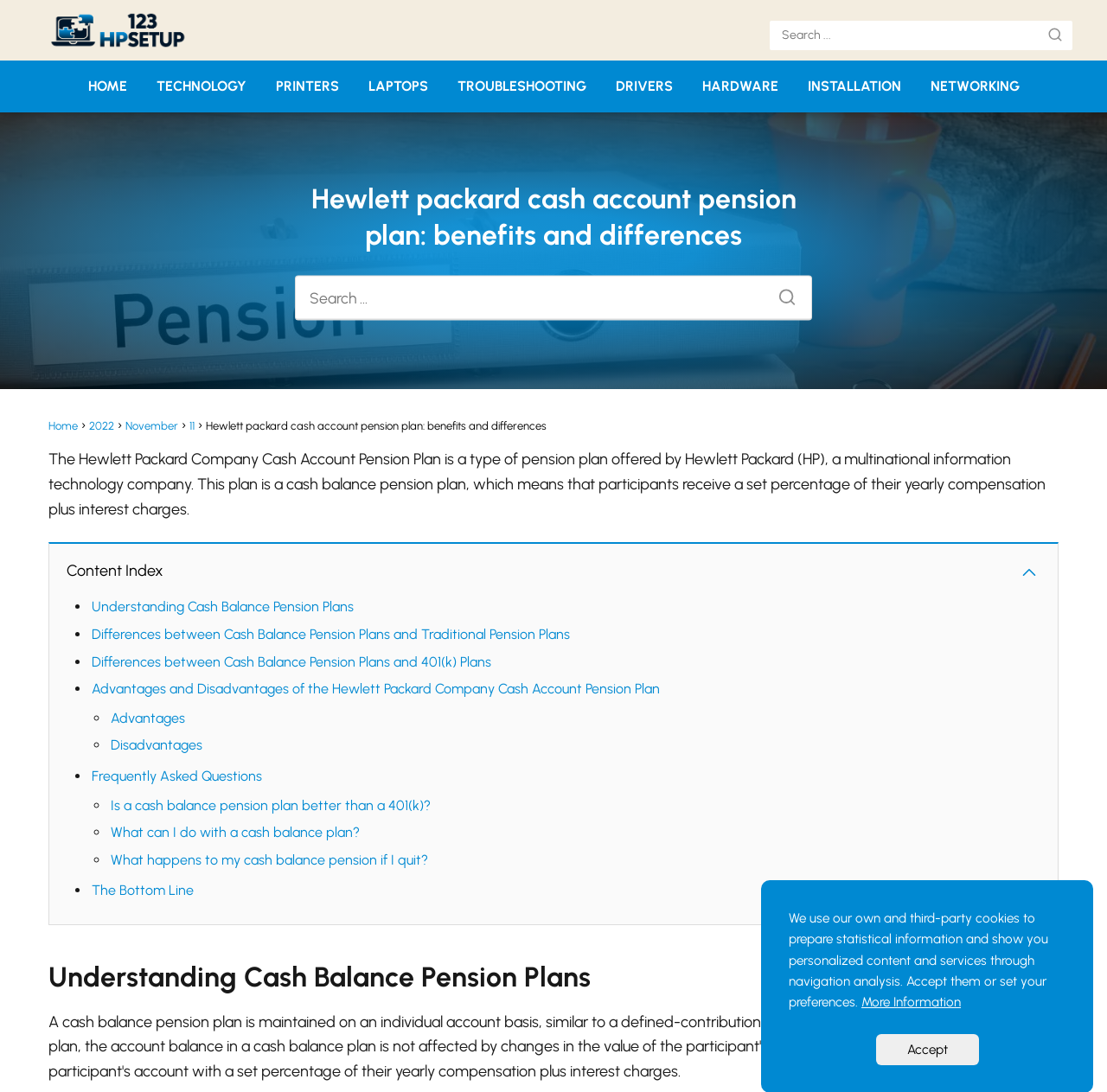Please identify the bounding box coordinates of the element I need to click to follow this instruction: "Add to clipboard".

None